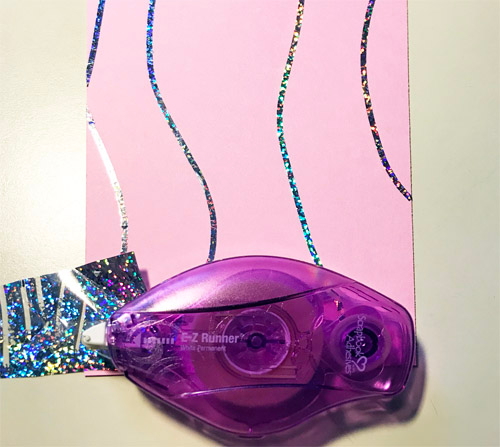Please reply to the following question using a single word or phrase: 
What type of project is being created?

Greeting cards or decor